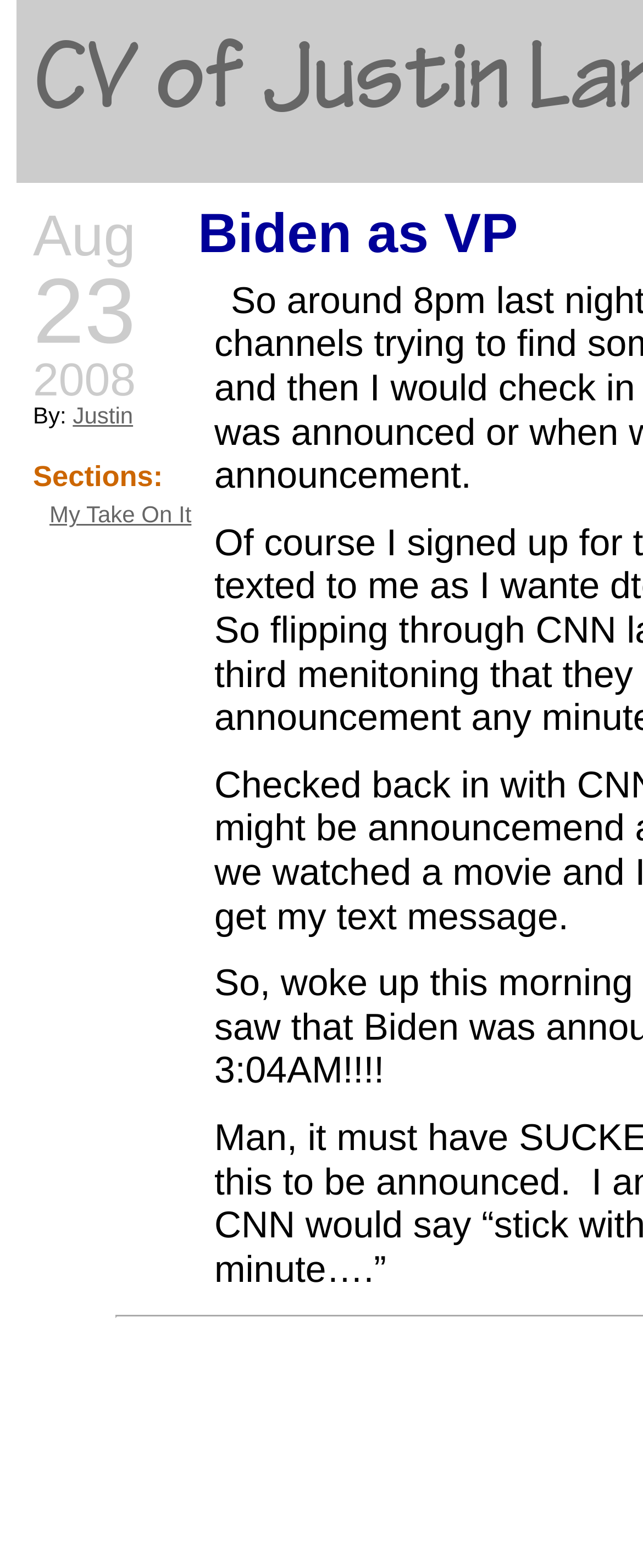How many links are there in the 'Sections:' section?
Please respond to the question with a detailed and well-explained answer.

I found the heading 'Sections:' on the webpage, and below it, there are two links: 'My Take On It' and 'Biden as VP'. Therefore, there are two links in the 'Sections:' section.